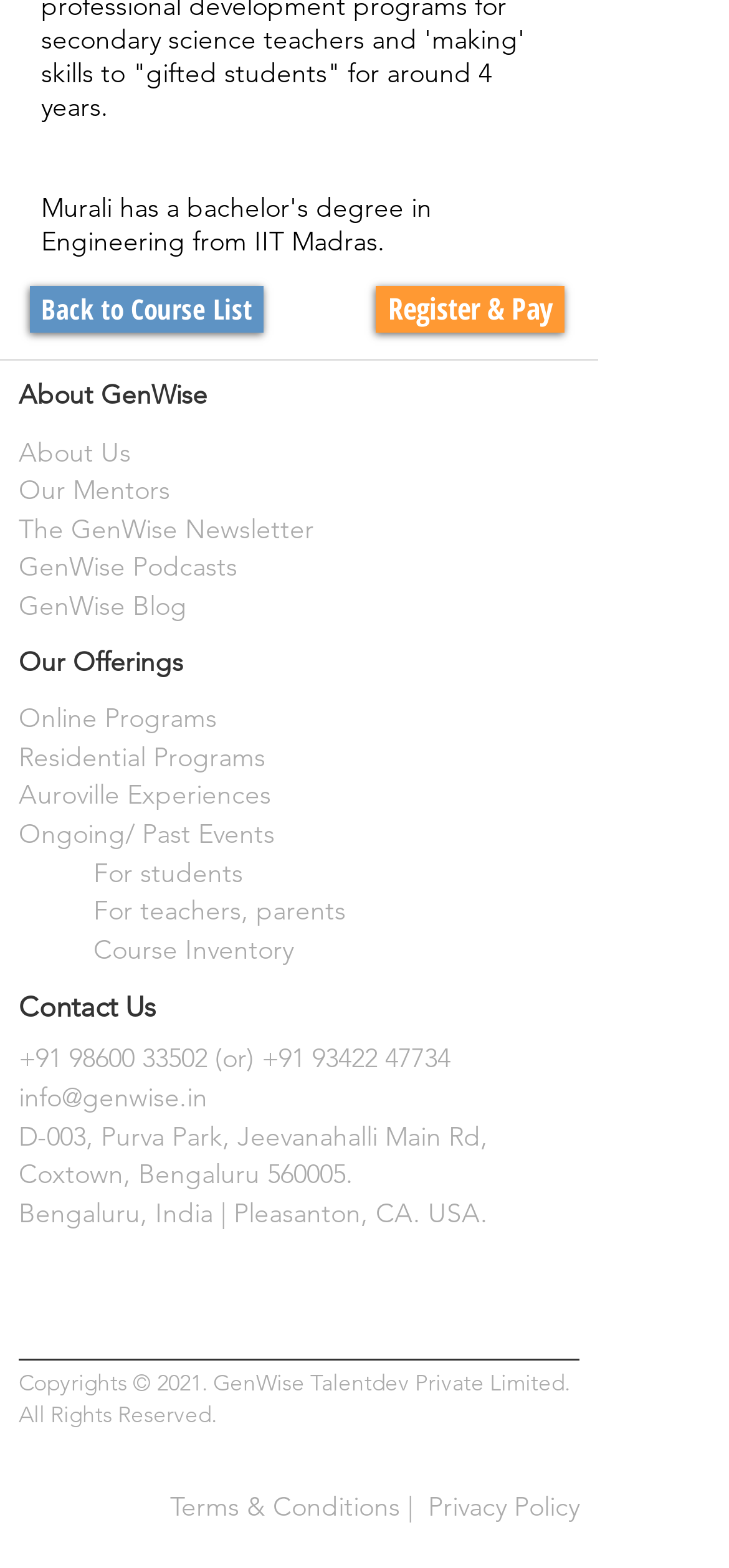Kindly determine the bounding box coordinates for the clickable area to achieve the given instruction: "Go back to course list".

[0.041, 0.182, 0.362, 0.212]